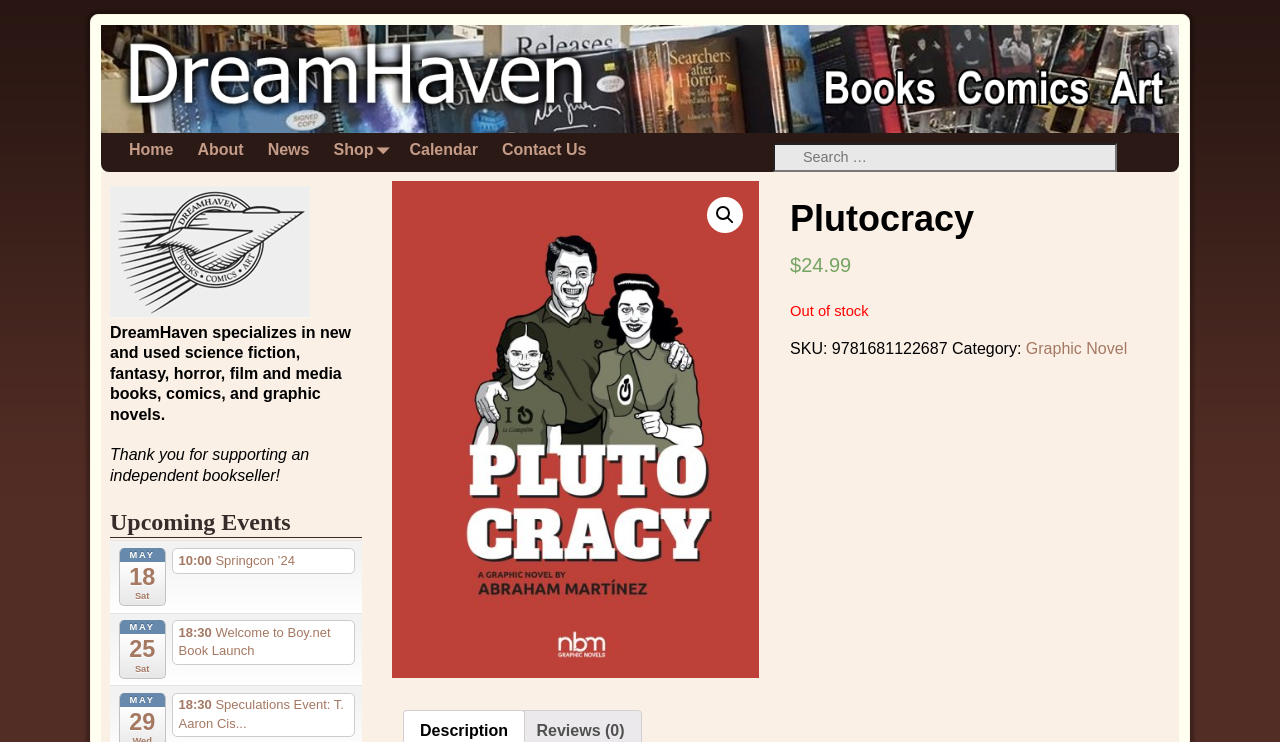Answer the following inquiry with a single word or phrase:
What is the status of the book?

Out of stock